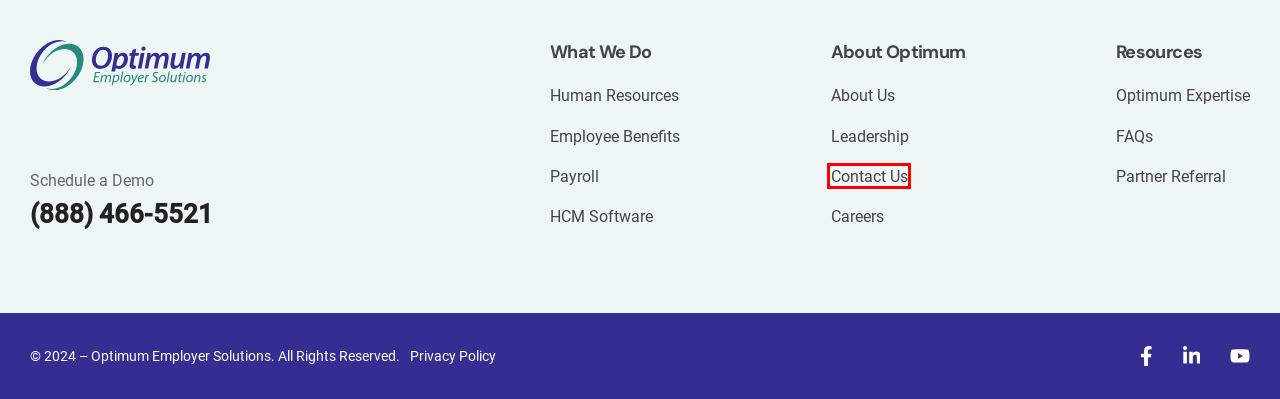Examine the screenshot of a webpage with a red bounding box around an element. Then, select the webpage description that best represents the new page after clicking the highlighted element. Here are the descriptions:
A. Human Resources - Optimum Employer Solutions
B. FAQs - Optimum Employer Solutions
C. HCM Software - Optimum Employer Solutions
D. Employee Benefits - Optimum Employer Solutions
E. Careers - Optimum Employer Solutions
F. Privacy Policy - Optimum Employer Solutions
G. Contact - Optimum Employer Solutions
H. Payroll - Optimum Employer Solutions

G